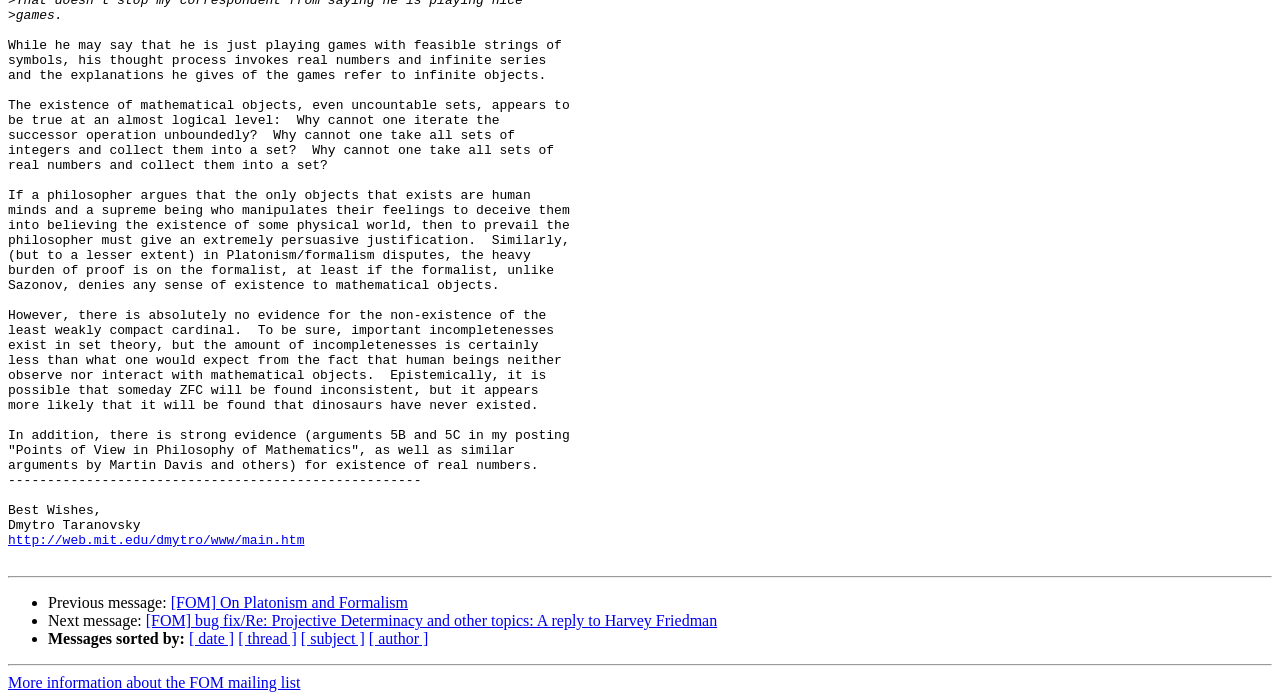Using the provided description: "Thanks a Lot", find the bounding box coordinates of the corresponding UI element. The output should be four float numbers between 0 and 1, in the format [left, top, right, bottom].

None